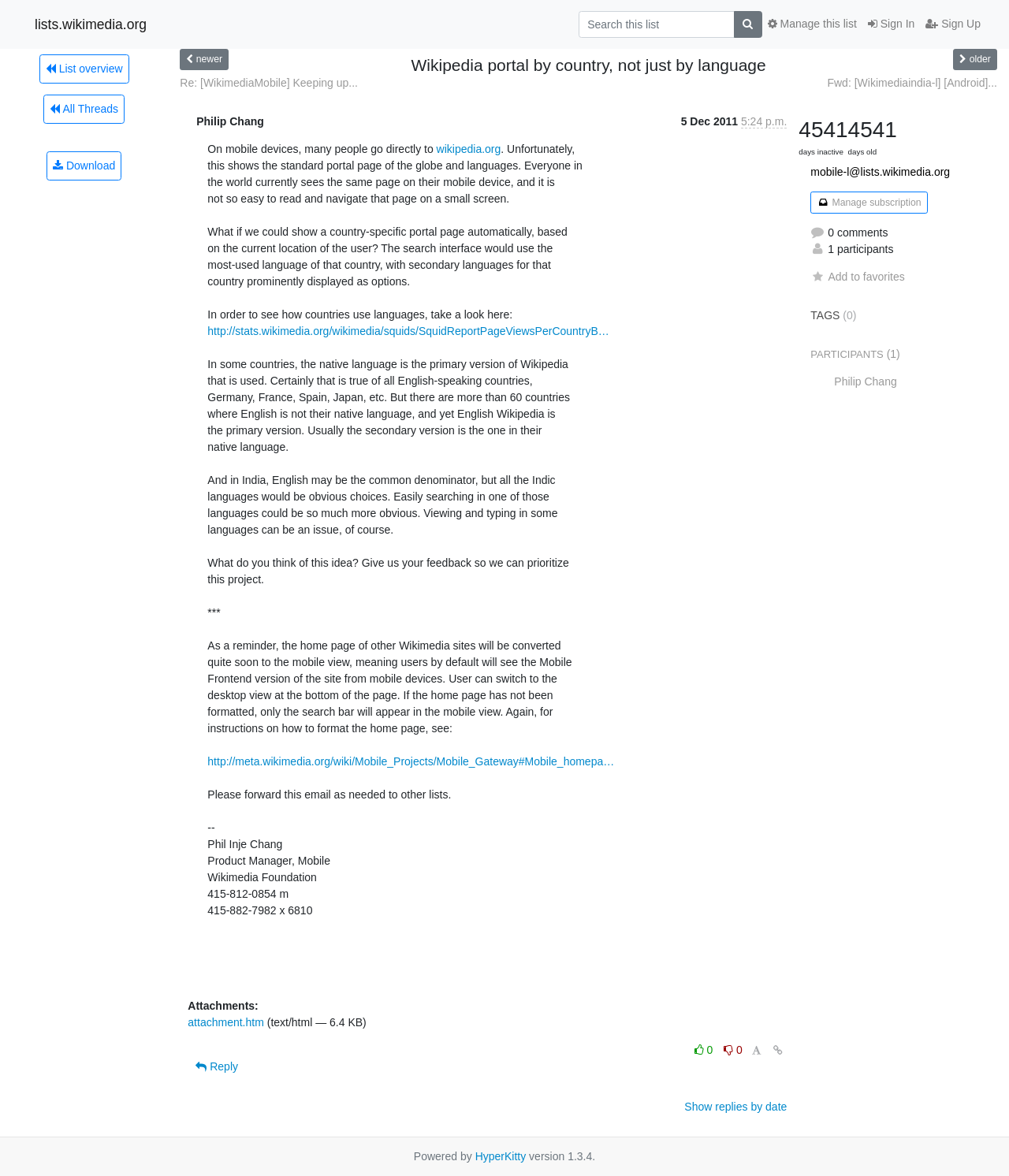Please use the details from the image to answer the following question comprehensively:
What is the purpose of the search interface?

The search interface is designed to show a country-specific portal page automatically based on the current location of the user, with the most-used language of that country prominently displayed as options.